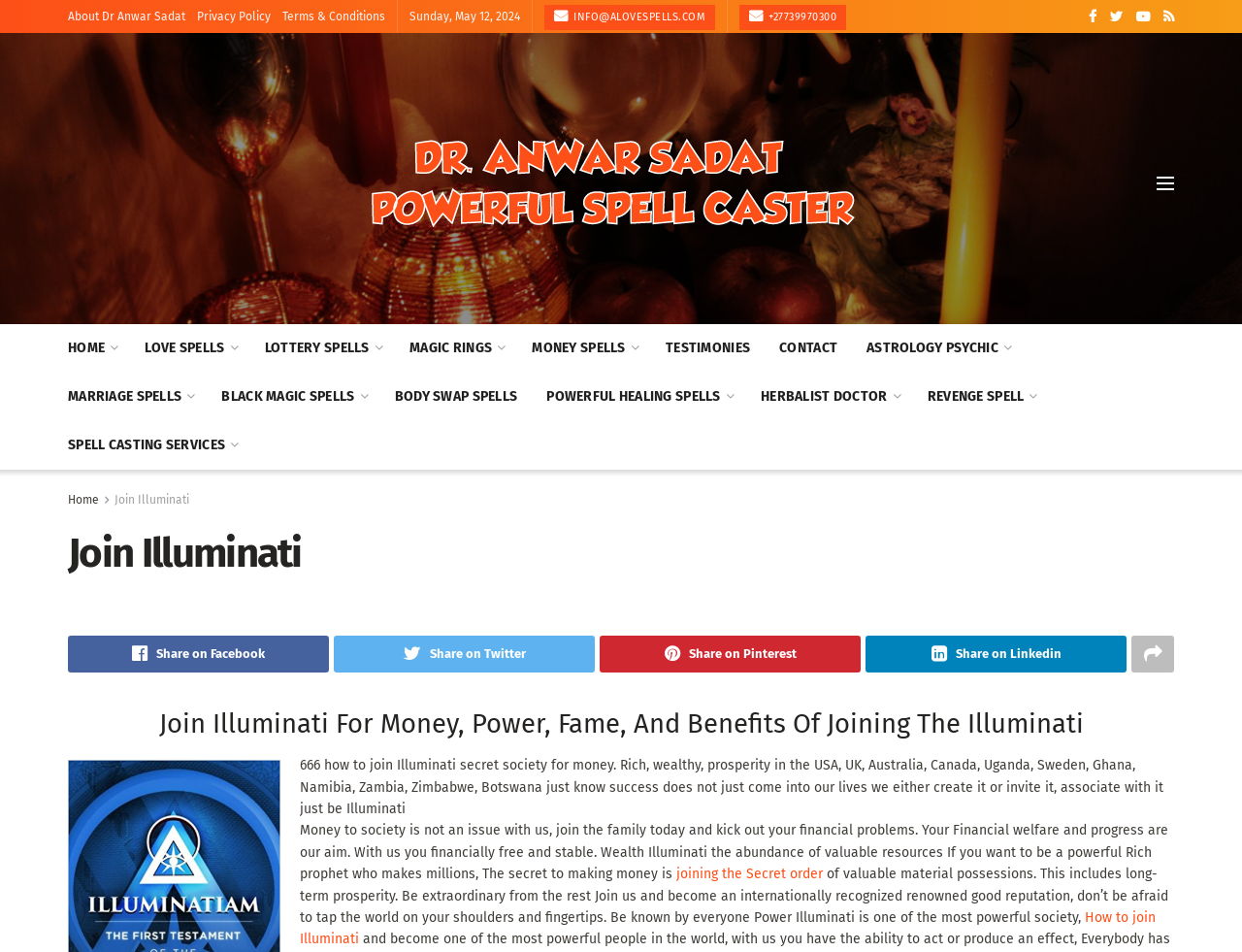Please specify the bounding box coordinates of the clickable section necessary to execute the following command: "Contact the spell caster via email".

[0.438, 0.005, 0.576, 0.032]